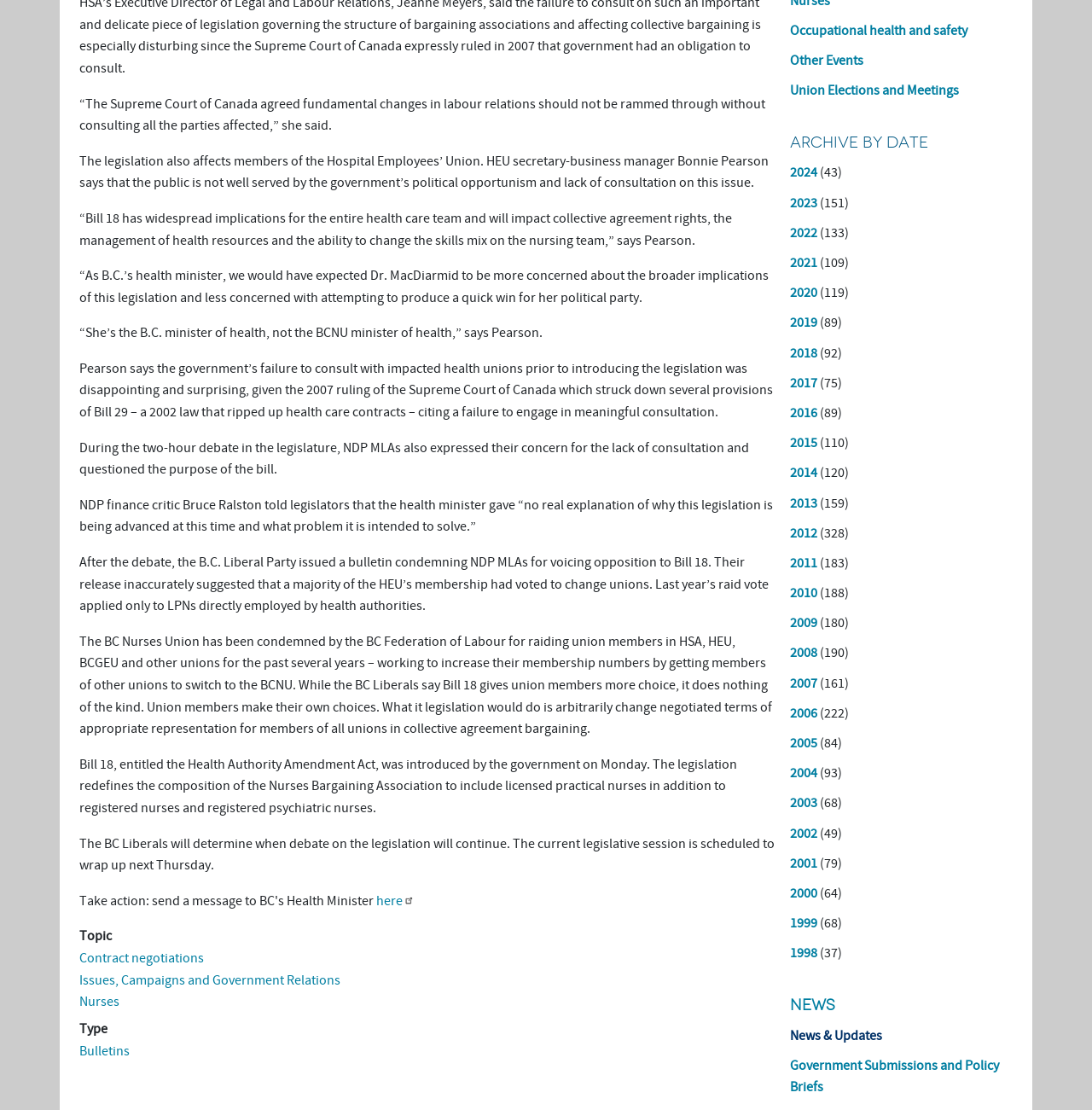Using the element description October 3, 2020October 9, 2020, predict the bounding box coordinates for the UI element. Provide the coordinates in (top-left x, top-left y, bottom-right x, bottom-right y) format with values ranging from 0 to 1.

None